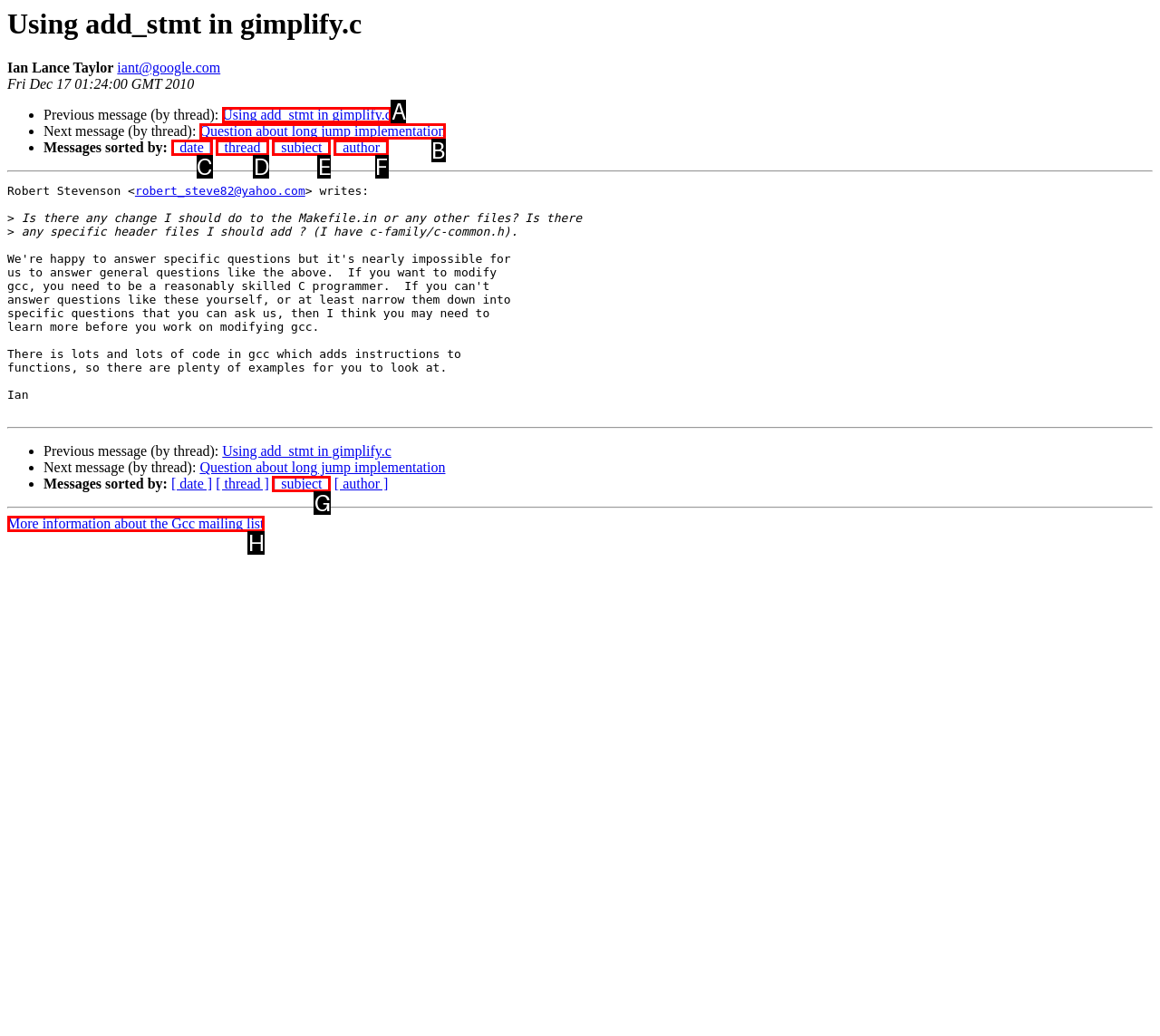Tell me which UI element to click to fulfill the given task: Sort messages by date. Respond with the letter of the correct option directly.

C